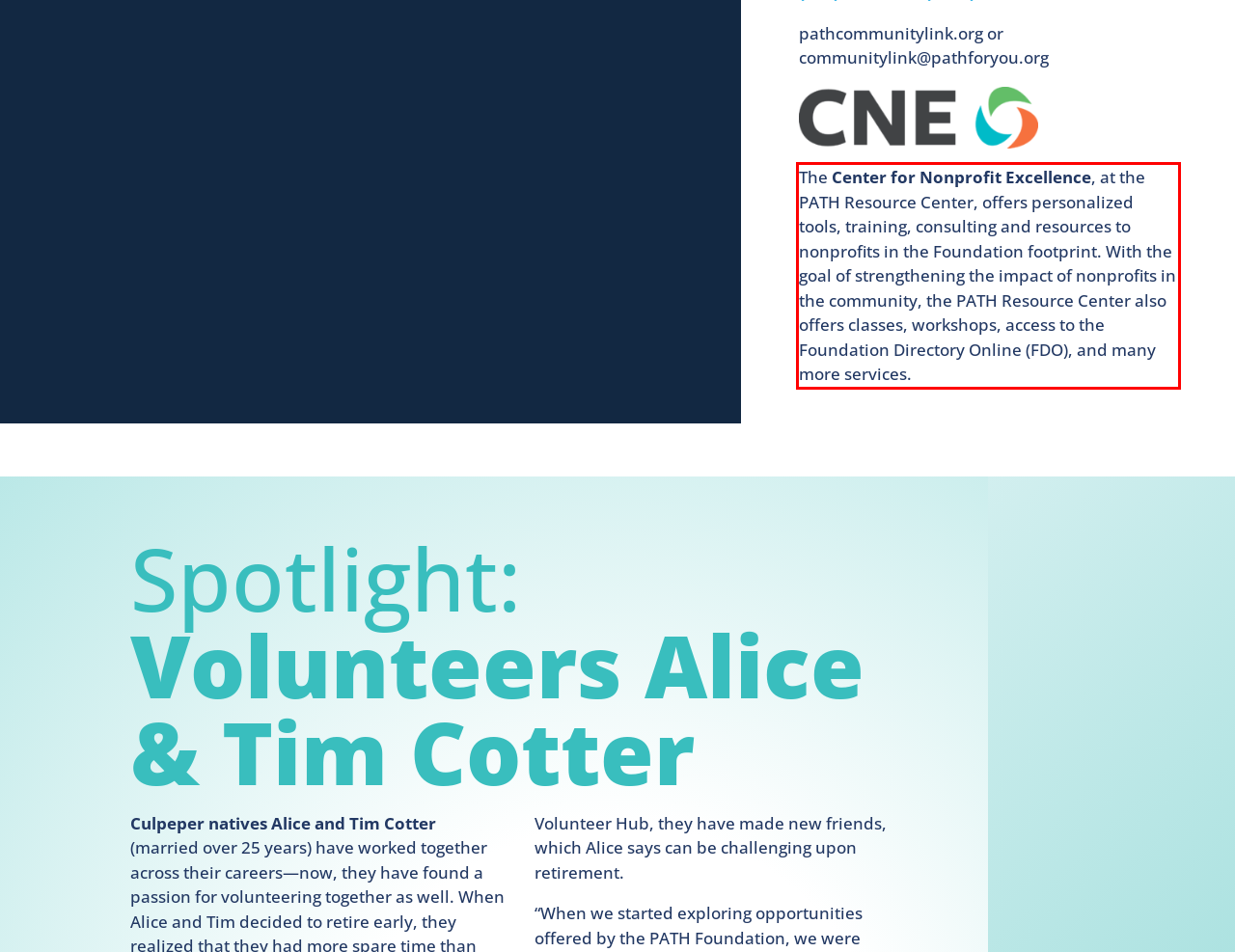You have a screenshot of a webpage with a red bounding box. Use OCR to generate the text contained within this red rectangle.

The Center for Nonprofit Excellence, at the PATH Resource Center, offers personalized tools, training, consulting and resources to nonprofits in the Foundation footprint. With the goal of strengthening the impact of nonprofits in the community, the PATH Resource Center also offers classes, workshops, access to the Foundation Directory Online (FDO), and many more services.